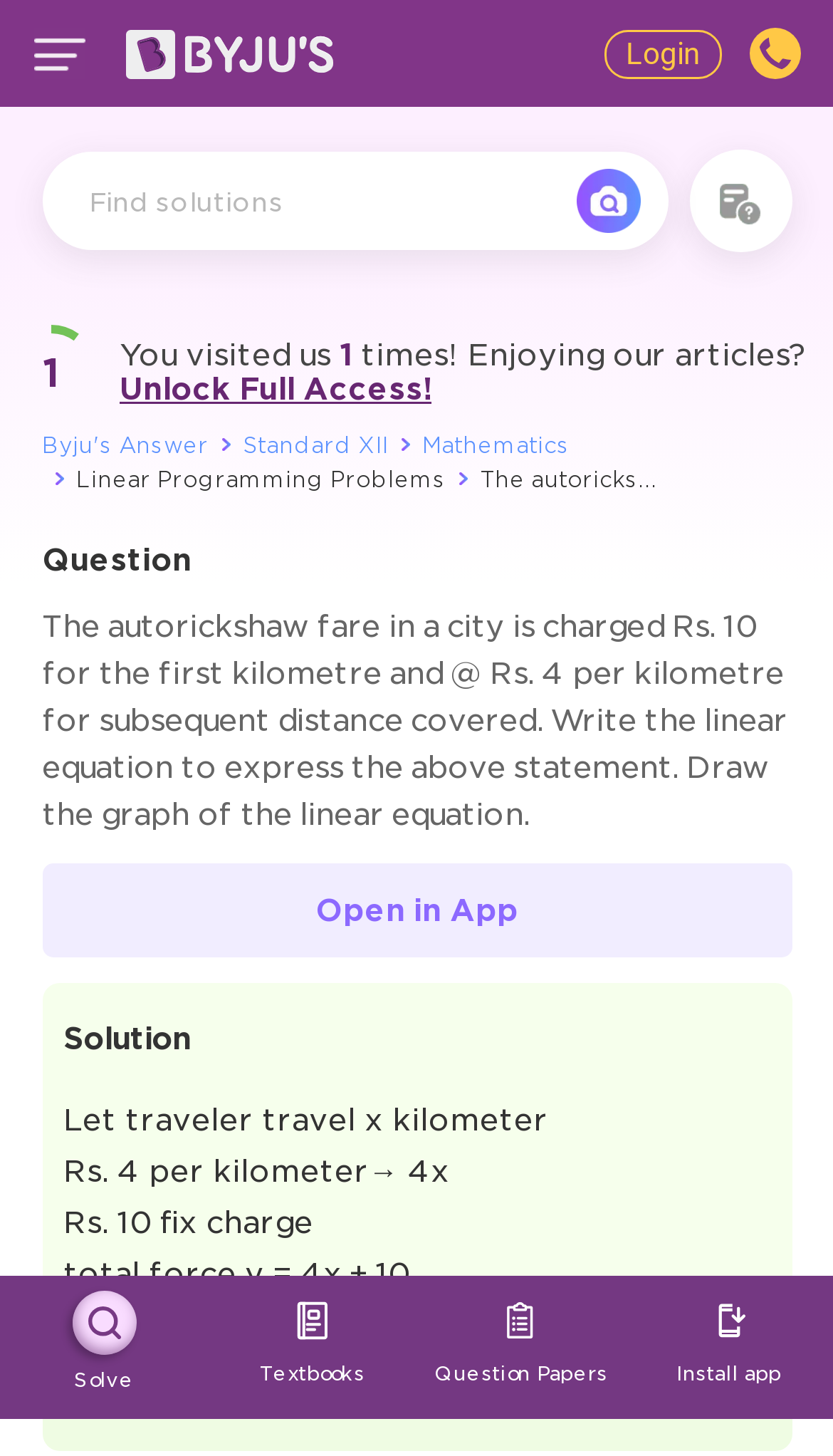Explain in detail what is displayed on the webpage.

This webpage appears to be an educational platform, specifically a math problem-solving page. At the top left, there is a menu button and an image with the text "byju-image". On the top right, there are links to "Login" and another "byju-image" with an image. Below these, there is a search bar with a "Find solutions" placeholder text and a camera icon.

The main content of the page is divided into two sections. The first section has a heading that describes a math problem: "The autorickshaw fare in a city is charged Rs. 10 for the first kilometre and @ Rs. 4 per kilometre for subsequent distance covered. Write the linear equation to express the above statement. Draw the graph of the linear equation." Below this heading, there are several links to related topics, including "Byju's Answer", "Standard XII", "Mathematics", and "Linear Programming Problems", each accompanied by a thumbs-up icon.

The second section appears to be the solution to the math problem. It starts with a heading that summarizes the solution, followed by a step-by-step explanation of the solution. The solution includes mathematical equations and variables, such as "y", "4x", and "10".

Throughout the page, there are various icons and images, including a flag icon, book images, and a cross icon. There are also several buttons and links, including "Suggest Corrections", "Solve", "Textbooks", "Question Papers", and "Install app". At the bottom of the page, there is a "You visited us" message with a counter indicating the number of times the user has visited the site.